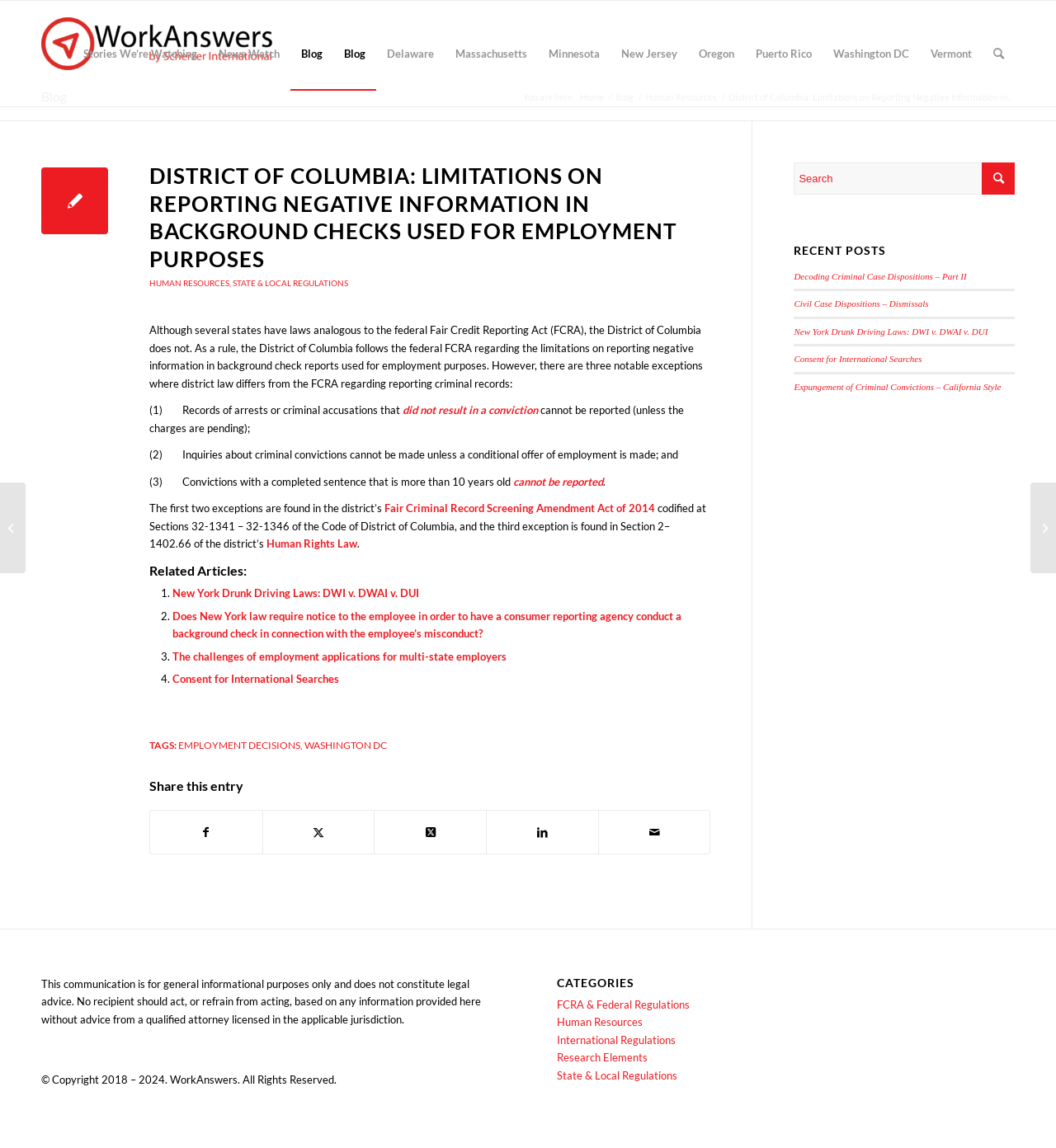Find the bounding box of the UI element described as follows: "Consent for International Searches".

[0.752, 0.308, 0.873, 0.317]